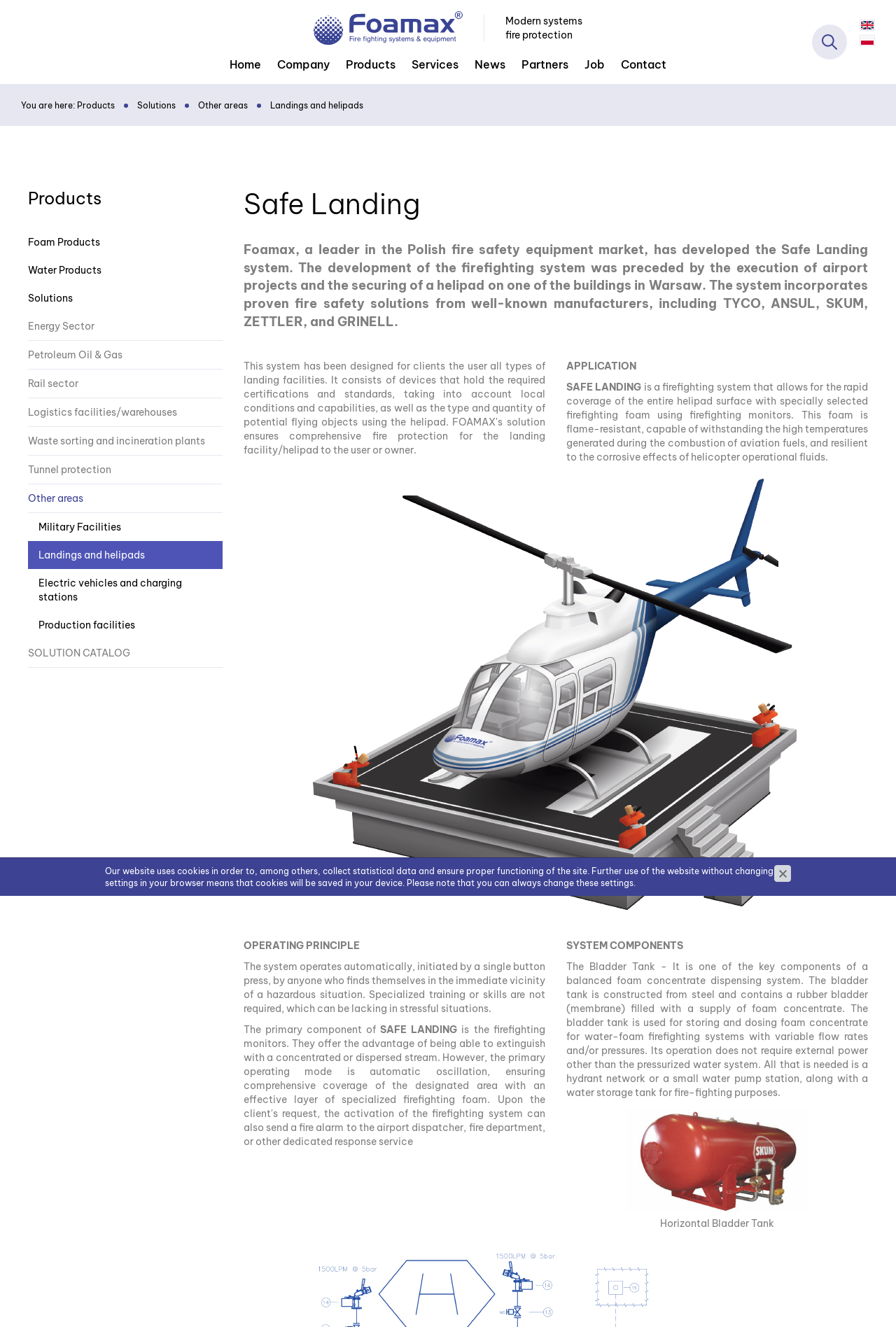Identify the bounding box coordinates for the UI element described as follows: parent_node: Modern systems title="Foamax". Use the format (top-left x, top-left y, bottom-right x, bottom-right y) and ensure all values are floating point numbers between 0 and 1.

[0.35, 0.008, 0.516, 0.034]